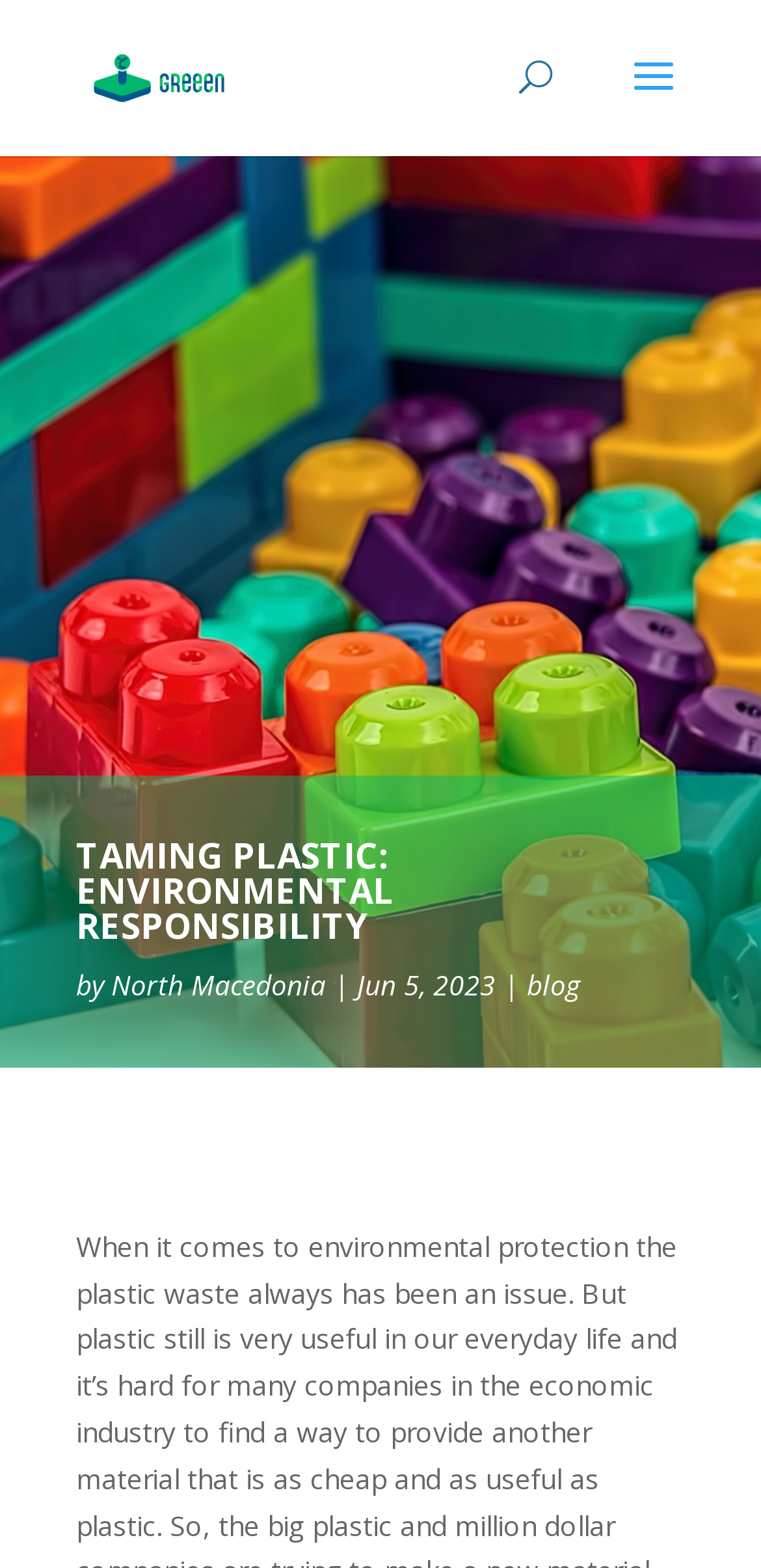Using the information in the image, give a comprehensive answer to the question: 
What is the category of the article?

I noticed a link 'blog' on the webpage, which suggests that the article belongs to the blog category.